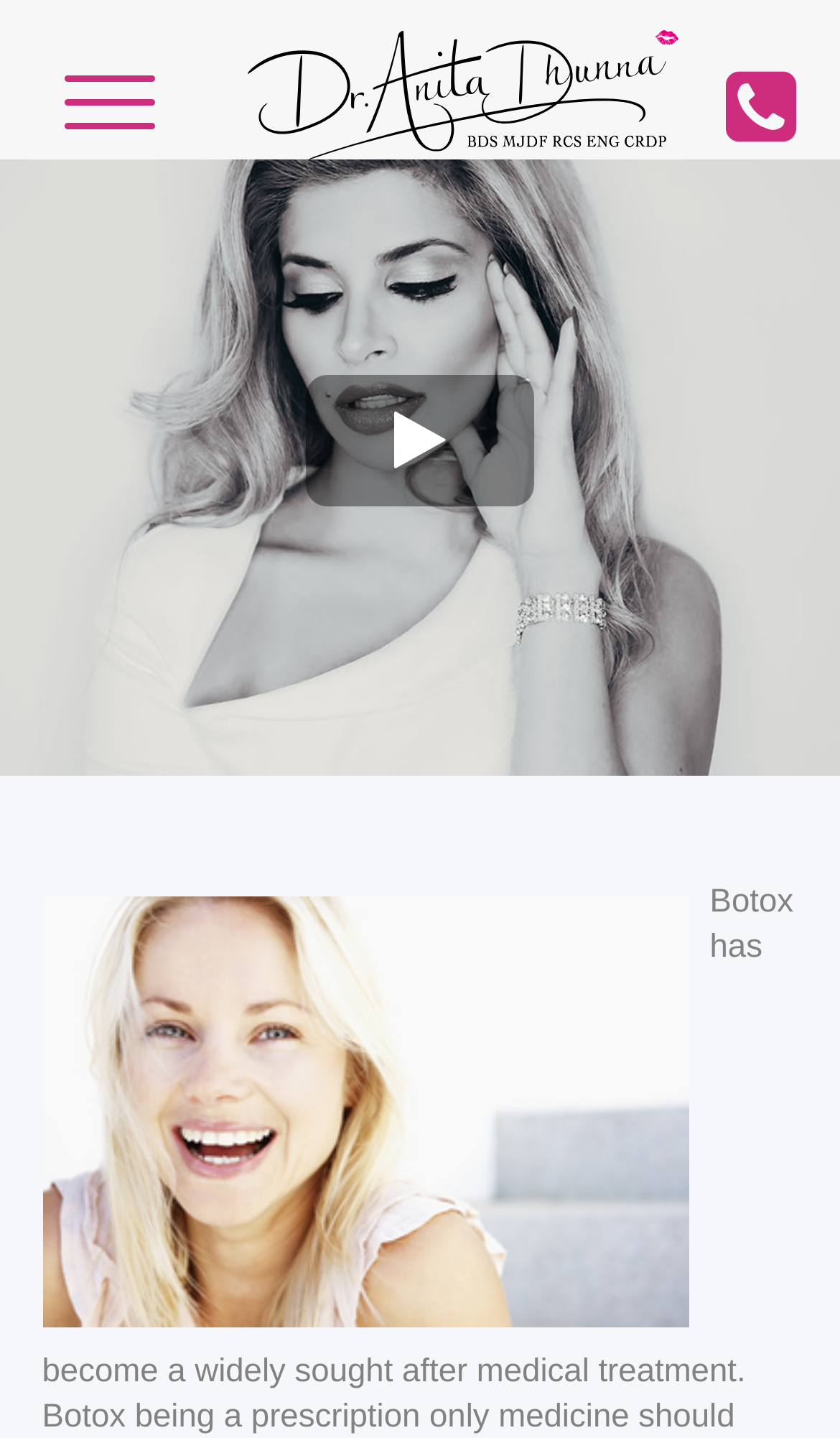How many links are there in the top section? From the image, respond with a single word or brief phrase.

3